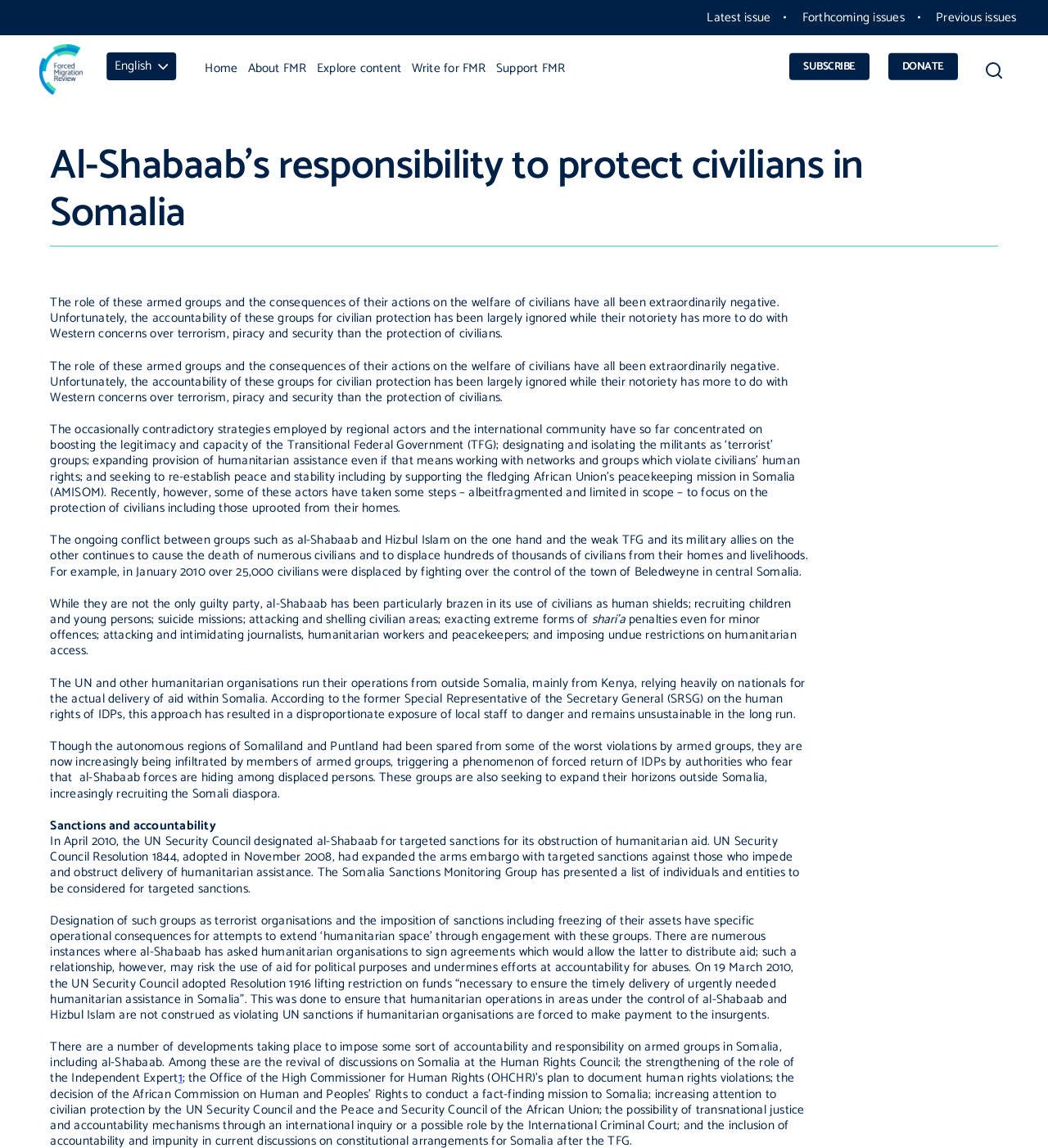Please answer the following question using a single word or phrase: 
How many links are there in the main menu?

7